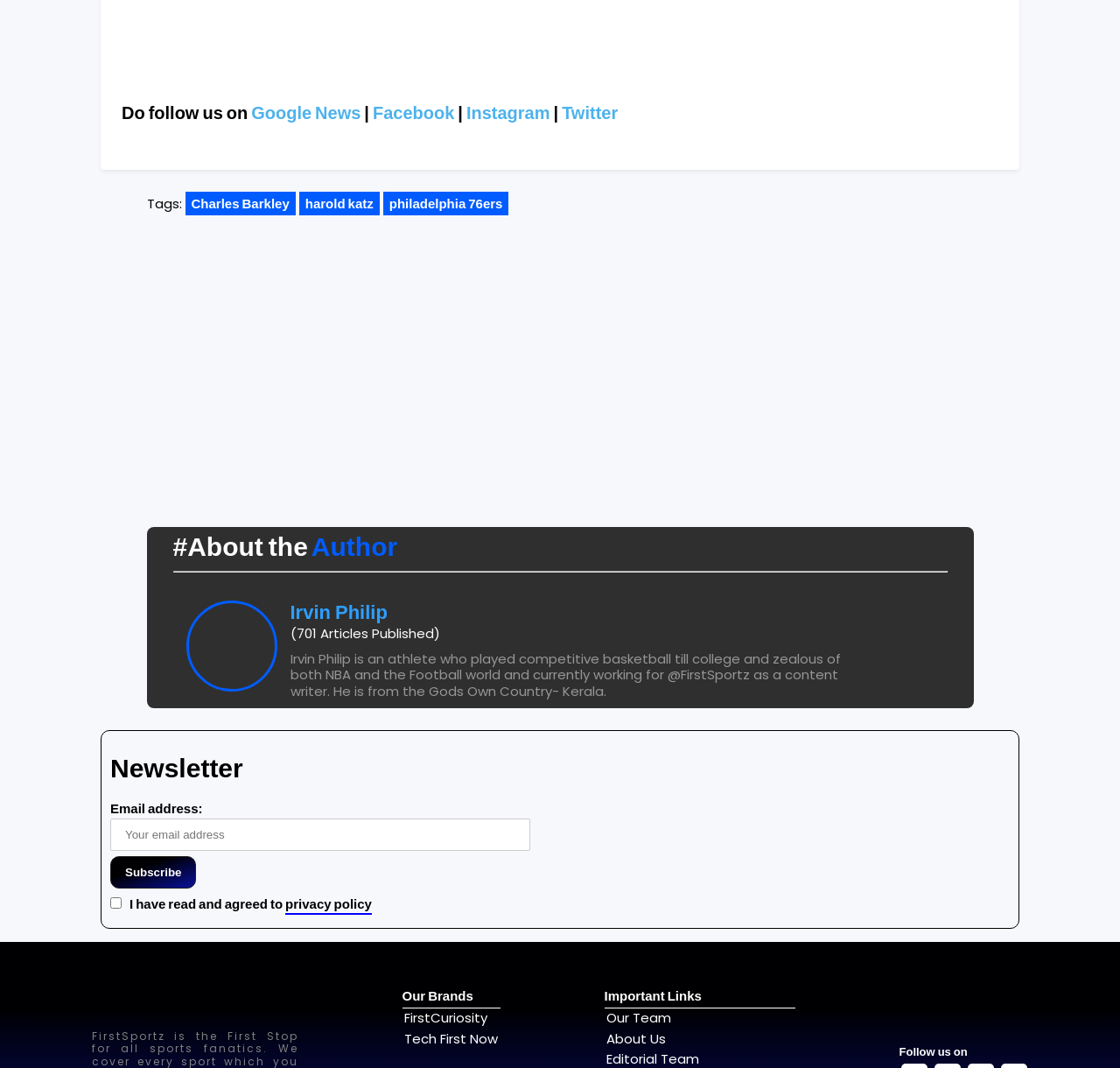From the webpage screenshot, predict the bounding box of the UI element that matches this description: "https://www.wattpad.com/stories/teenfiction".

None